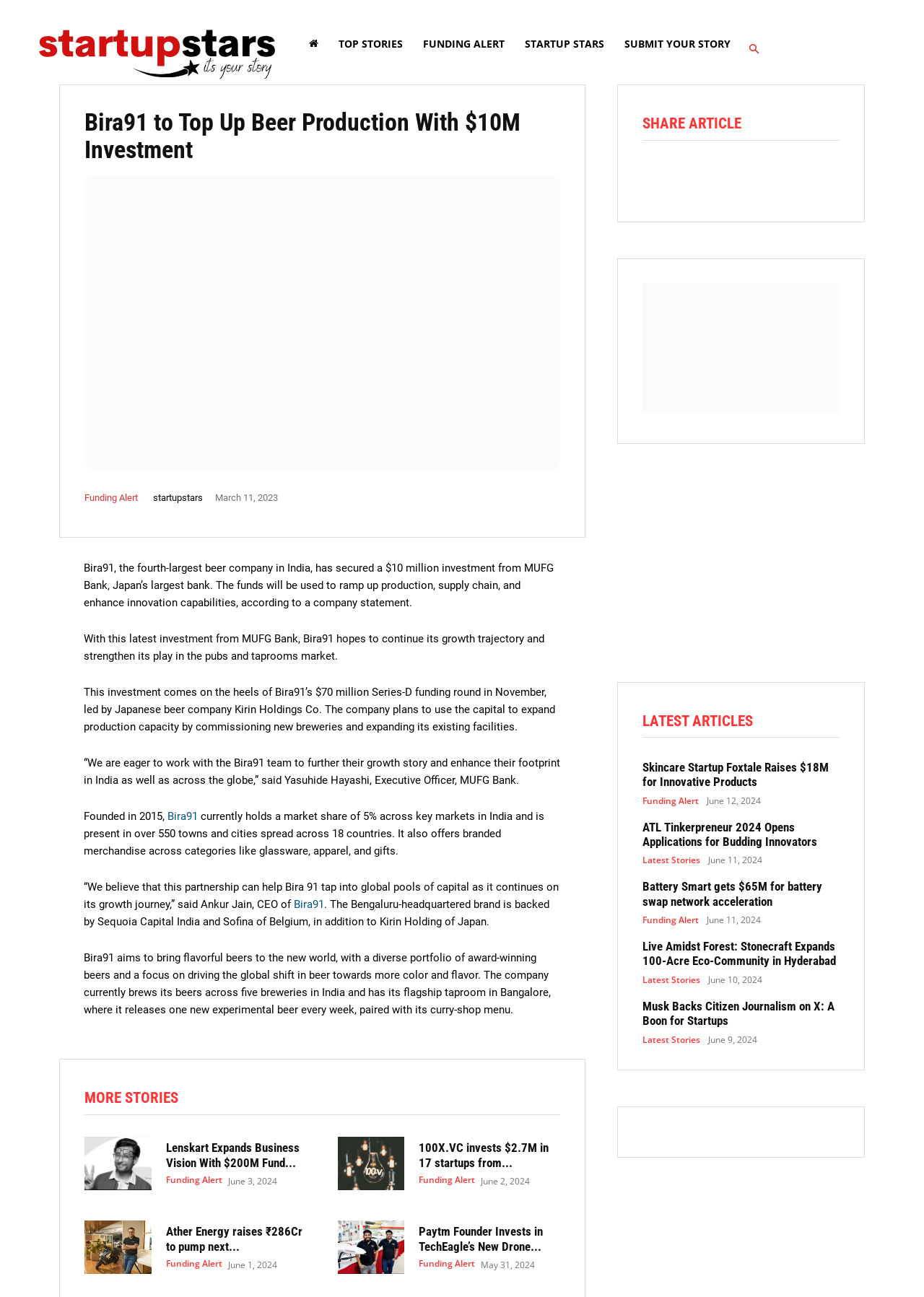Using the element description provided, determine the bounding box coordinates in the format (top-left x, top-left y, bottom-right x, bottom-right y). Ensure that all values are floating point numbers between 0 and 1. Element description: startupstars

[0.166, 0.38, 0.22, 0.387]